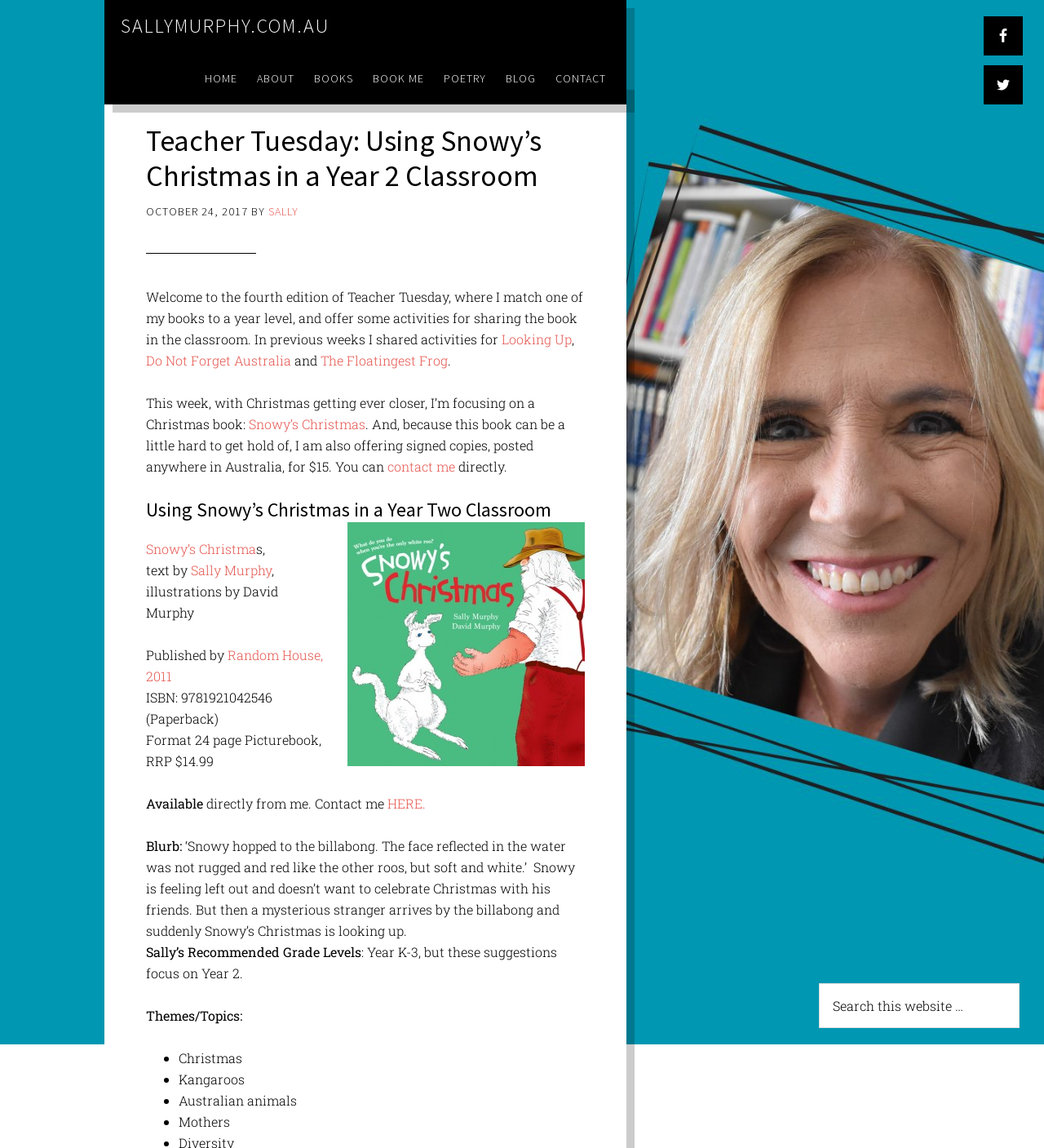Answer briefly with one word or phrase:
What is the price of Snowy's Christmas?

$14.99